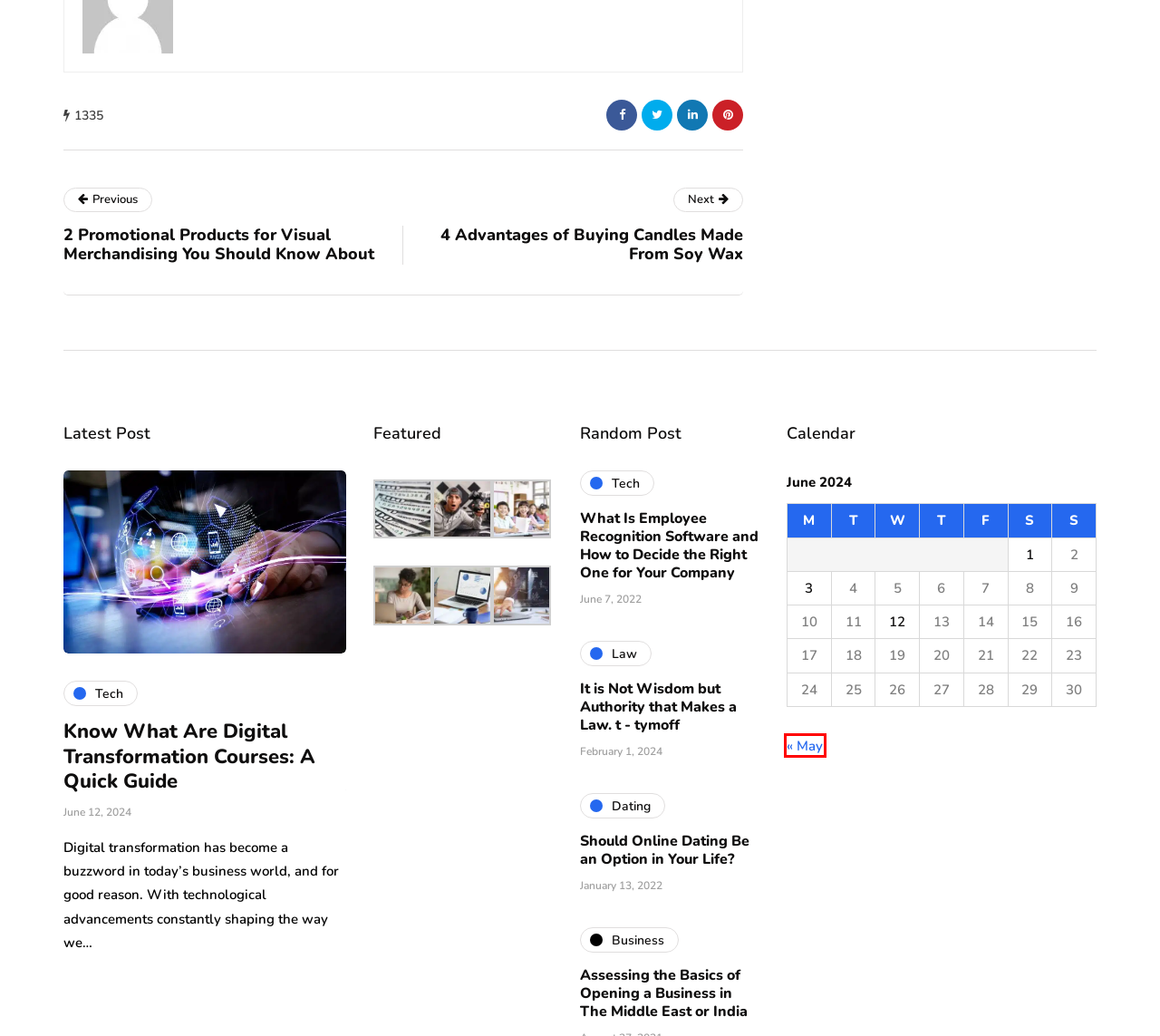You are given a screenshot of a webpage with a red rectangle bounding box around a UI element. Select the webpage description that best matches the new webpage after clicking the element in the bounding box. Here are the candidates:
A. 5 Tips for Learning How to Drive in New York - Buxvertise
B. Dating Archives - Buxvertise
C. June 12, 2024 - Buxvertise
D. 4 Advantages of Buying Candles Made From Soy Wax - Buxvertise
E. What Is Employee Recognition Software and How to Decide the Right One for Your Company - Buxvertise
F. Assessing the Basics of Opening a Business in The Middle East or India - Buxvertise
G. May 2024 - Buxvertise
H. Should Online Dating Be an Option in Your Life? - Buxvertise

G